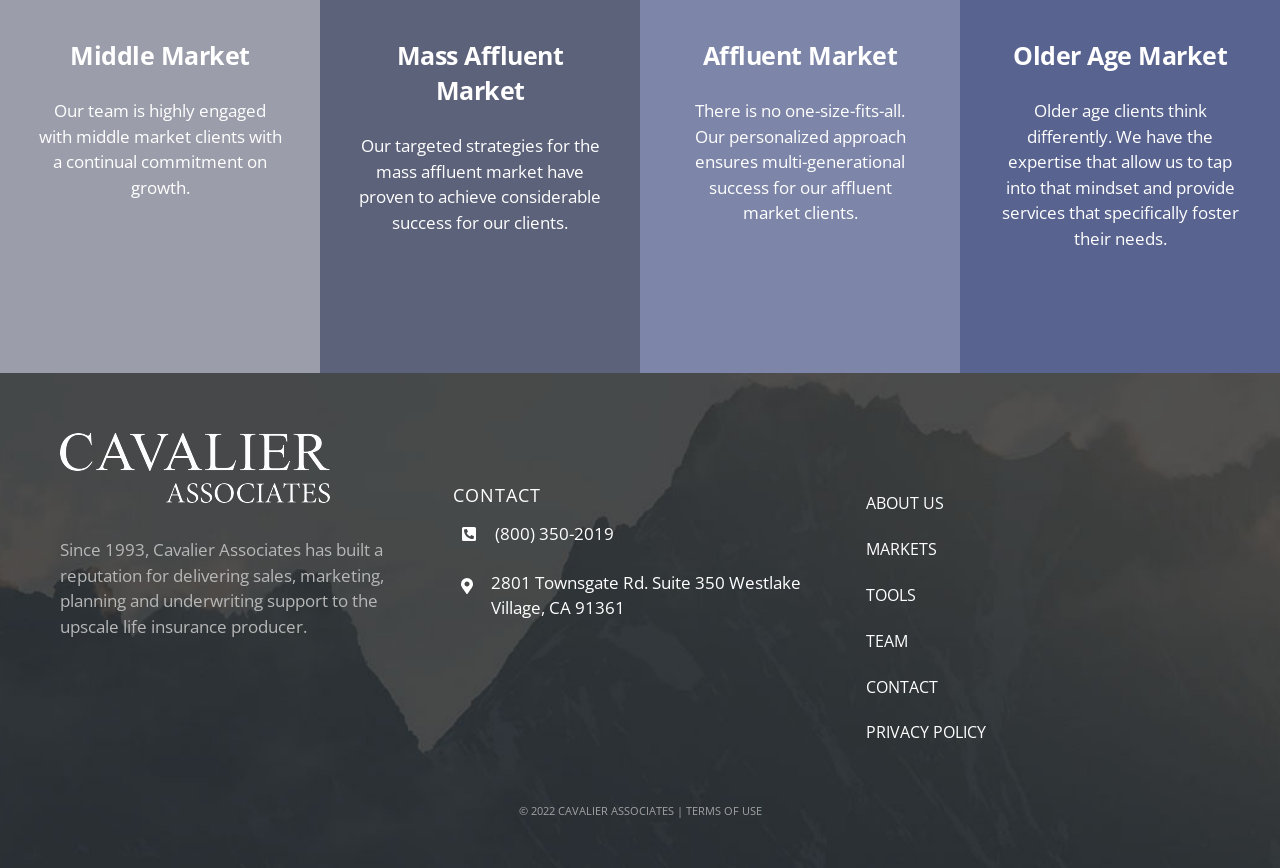What is the address of the company?
Please utilize the information in the image to give a detailed response to the question.

The address is mentioned in the link element with the text '2801 Townsgate Rd. Suite 350 Westlake Village, CA 91361' which is located under the 'CONTACT' heading.